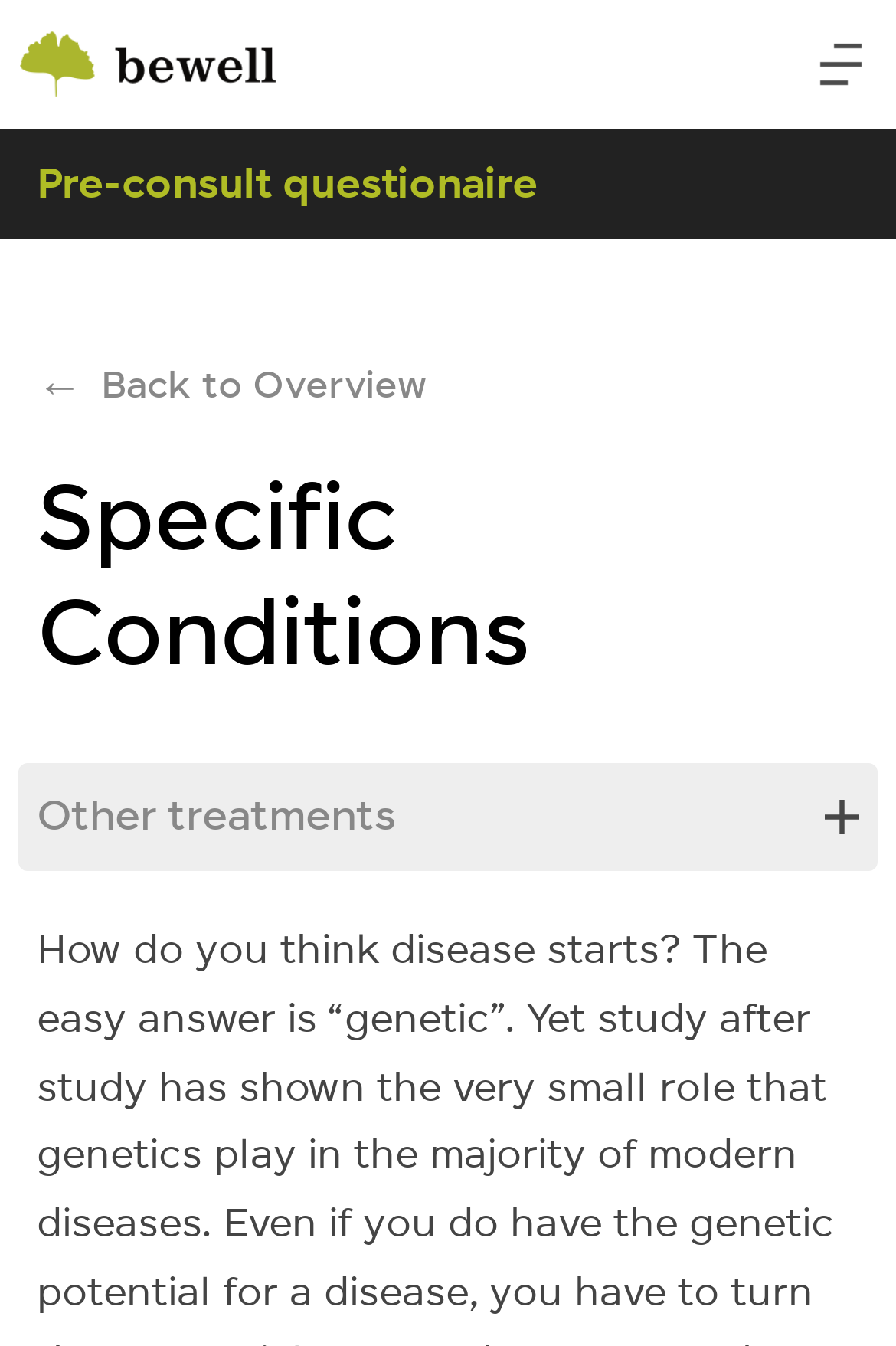Please give a succinct answer using a single word or phrase:
What is the function of the 'Other treatments' button?

To show other treatments